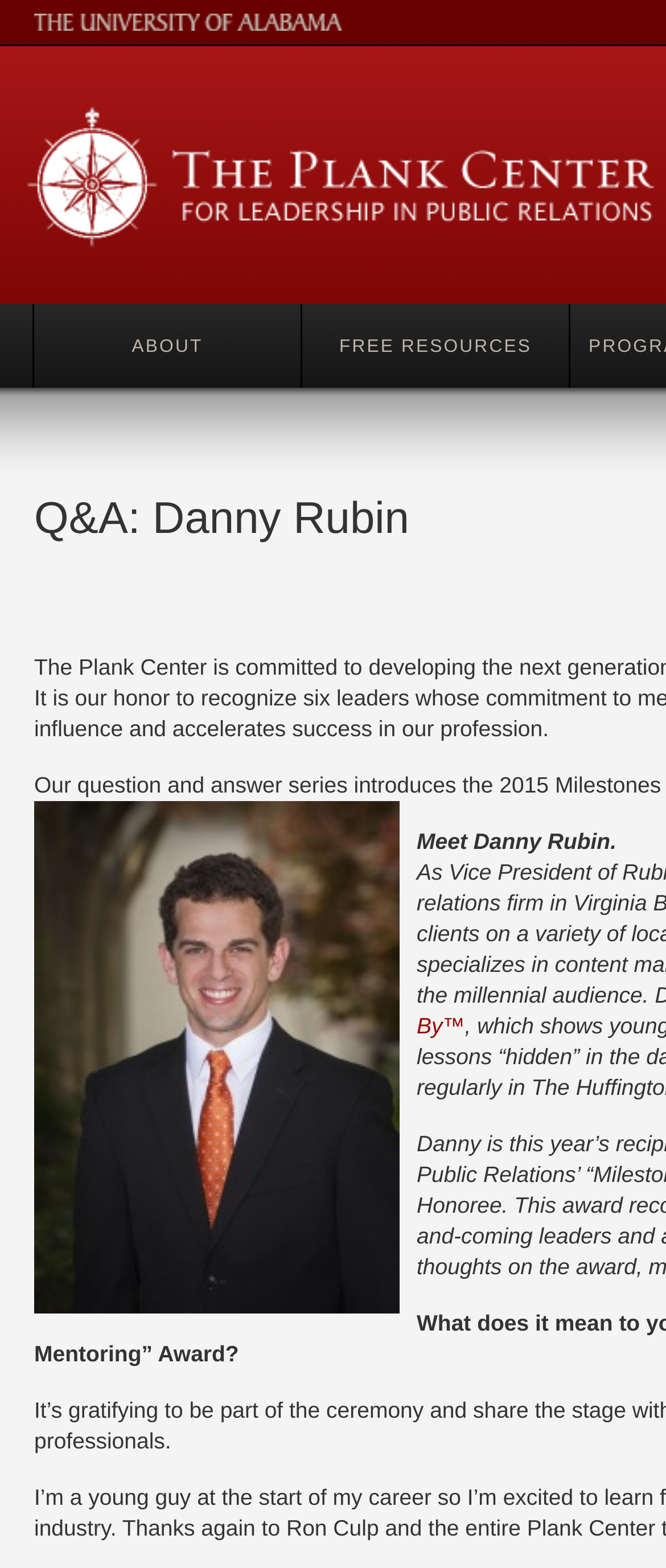What is the name of the person featured on this webpage?
Answer the question with a single word or phrase, referring to the image.

Danny Rubin